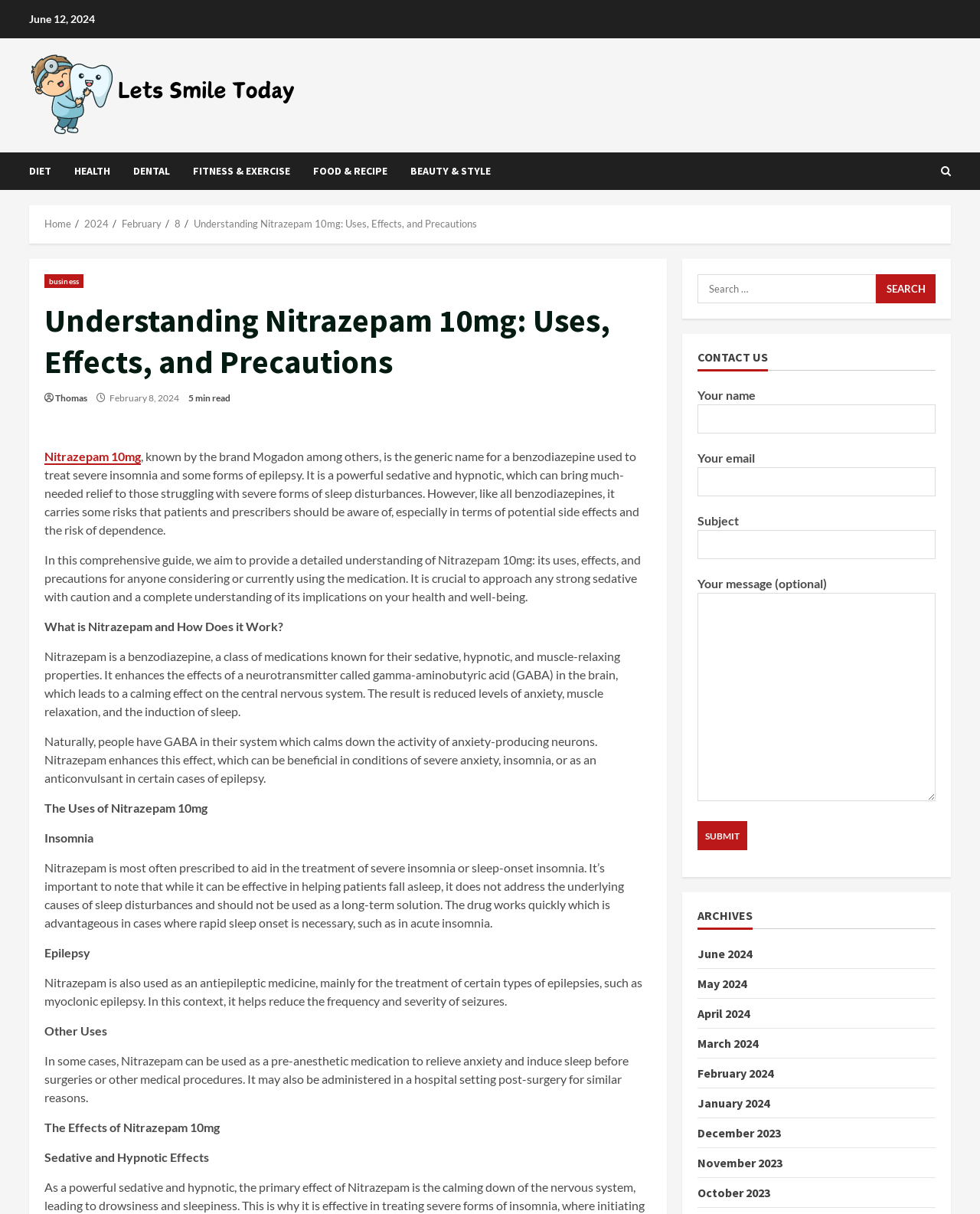Write a detailed summary of the webpage, including text, images, and layout.

The webpage is about understanding Nitrazepam 10mg, a benzodiazepine used to treat severe insomnia and epilepsy. At the top, there is a date "June 12, 2024" and a link to "Let's Smile Today" with an accompanying image. Below this, there are several links to different categories, including "DIET", "HEALTH", "DENTAL", "FITNESS & EXERCISE", "FOOD & RECIPE", and "BEAUTY & STYLE". 

To the right of these links, there is a navigation section with breadcrumbs, showing the path "Home" > "2024" > "February" > "8" > "Understanding Nitrazepam 10mg: Uses, Effects, and Precautions". 

The main content of the webpage is divided into sections, starting with an introduction to Nitrazepam 10mg, its uses, effects, and precautions. The text explains that Nitrazepam is a powerful sedative and hypnotic, used to treat severe insomnia and some forms of epilepsy, but it carries risks of side effects and dependence. 

The next section is titled "What is Nitrazepam and How Does it Work?", which explains that Nitrazepam enhances the effects of a neurotransmitter called gamma-aminobutyric acid (GABA) in the brain, leading to a calming effect on the central nervous system. 

Following this, there are sections on "The Uses of Nitrazepam 10mg", which includes insomnia, epilepsy, and other uses, and "The Effects of Nitrazepam 10mg", which covers sedative and hypnotic effects. 

On the right side of the webpage, there is a search bar with a button labeled "Search". Below this, there is a "CONTACT US" section with a contact form, where users can enter their name, email, subject, and message. 

Further down, there is an "ARCHIVES" section with links to different months, from June 2024 to October 2023.